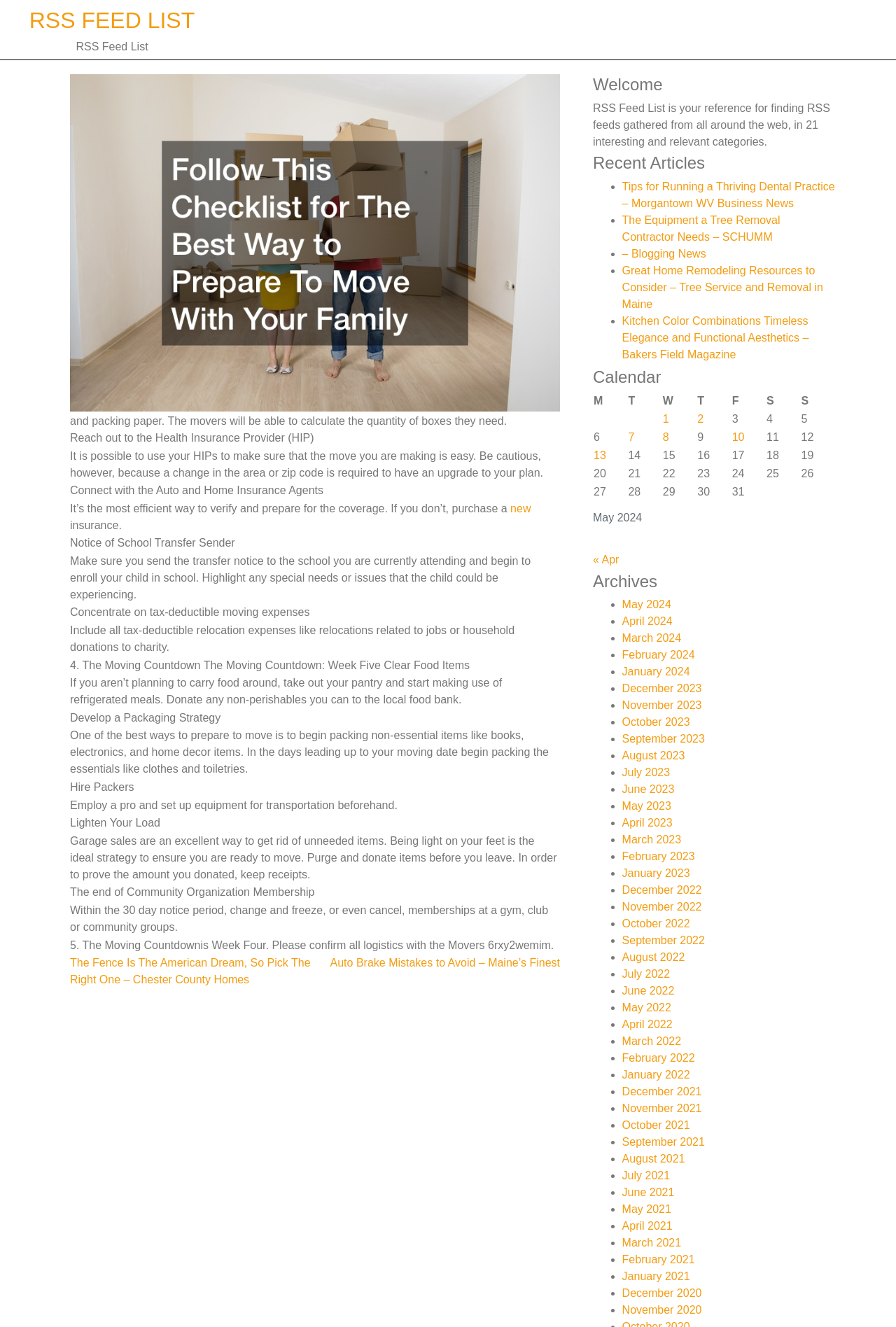Answer the question below using just one word or a short phrase: 
What is the benefit of packing non-essential items early?

To prepare for the move